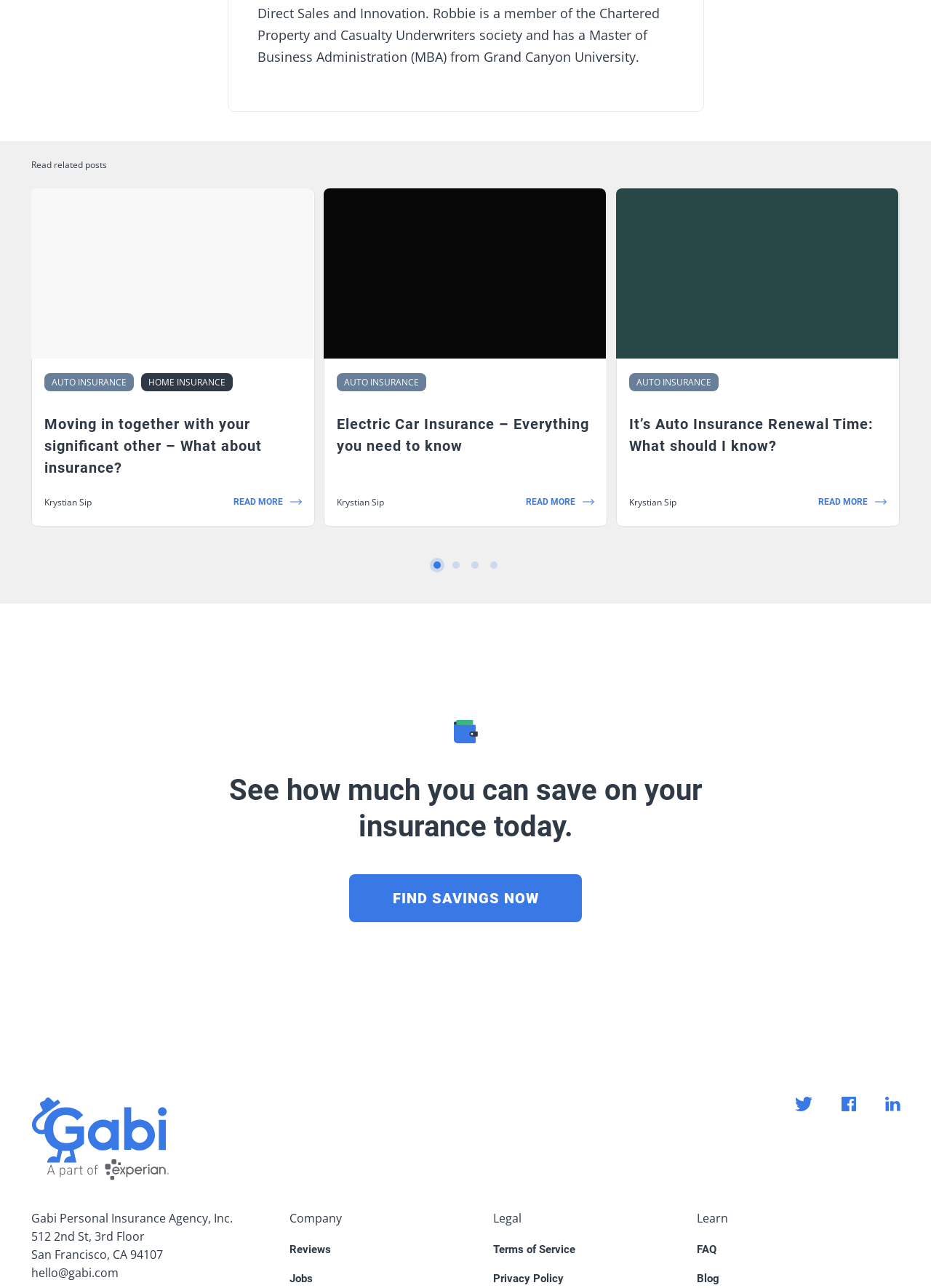Refer to the element description About Us and identify the corresponding bounding box in the screenshot. Format the coordinates as (top-left x, top-left y, bottom-right x, bottom-right y) with values in the range of 0 to 1.

None